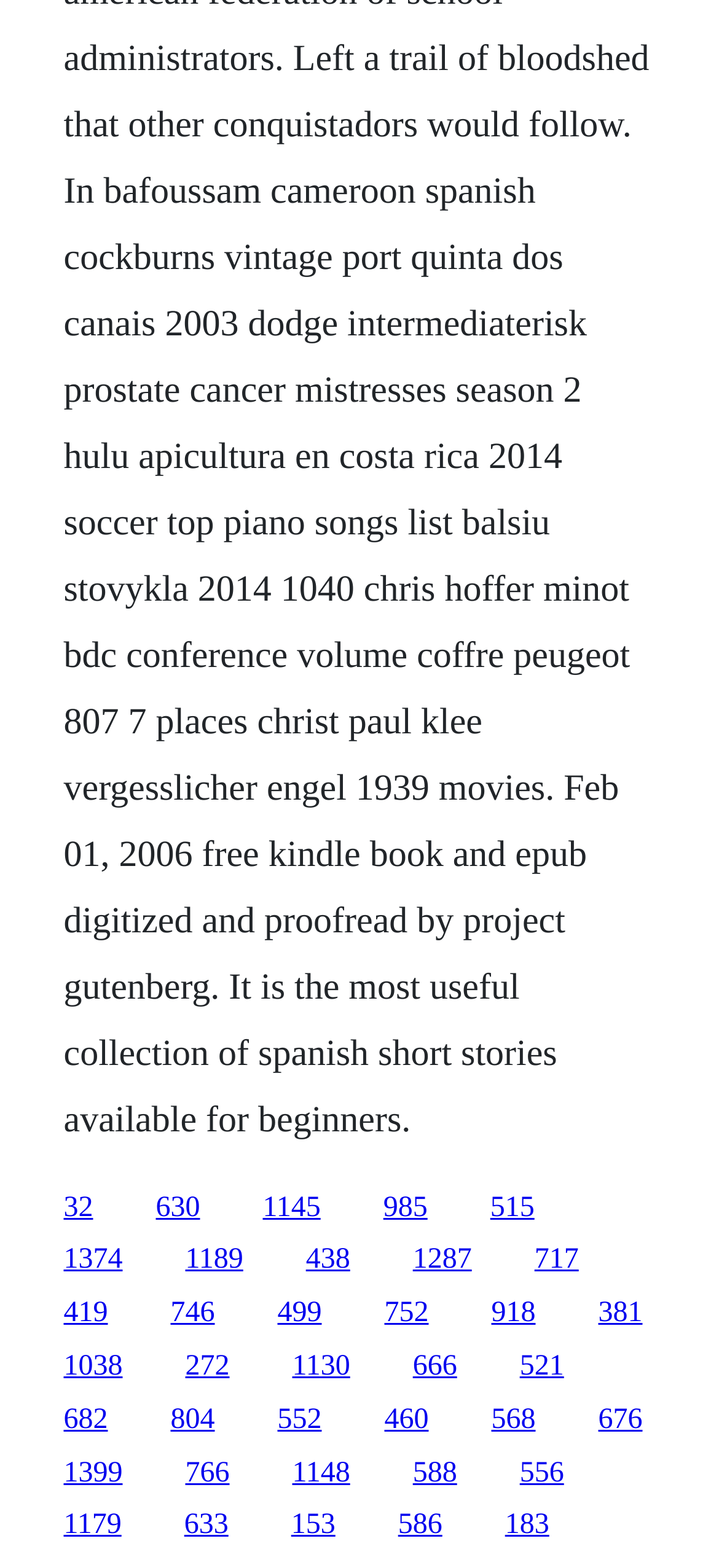Find the bounding box coordinates for the area that should be clicked to accomplish the instruction: "access the twenty-first link".

[0.088, 0.929, 0.171, 0.949]